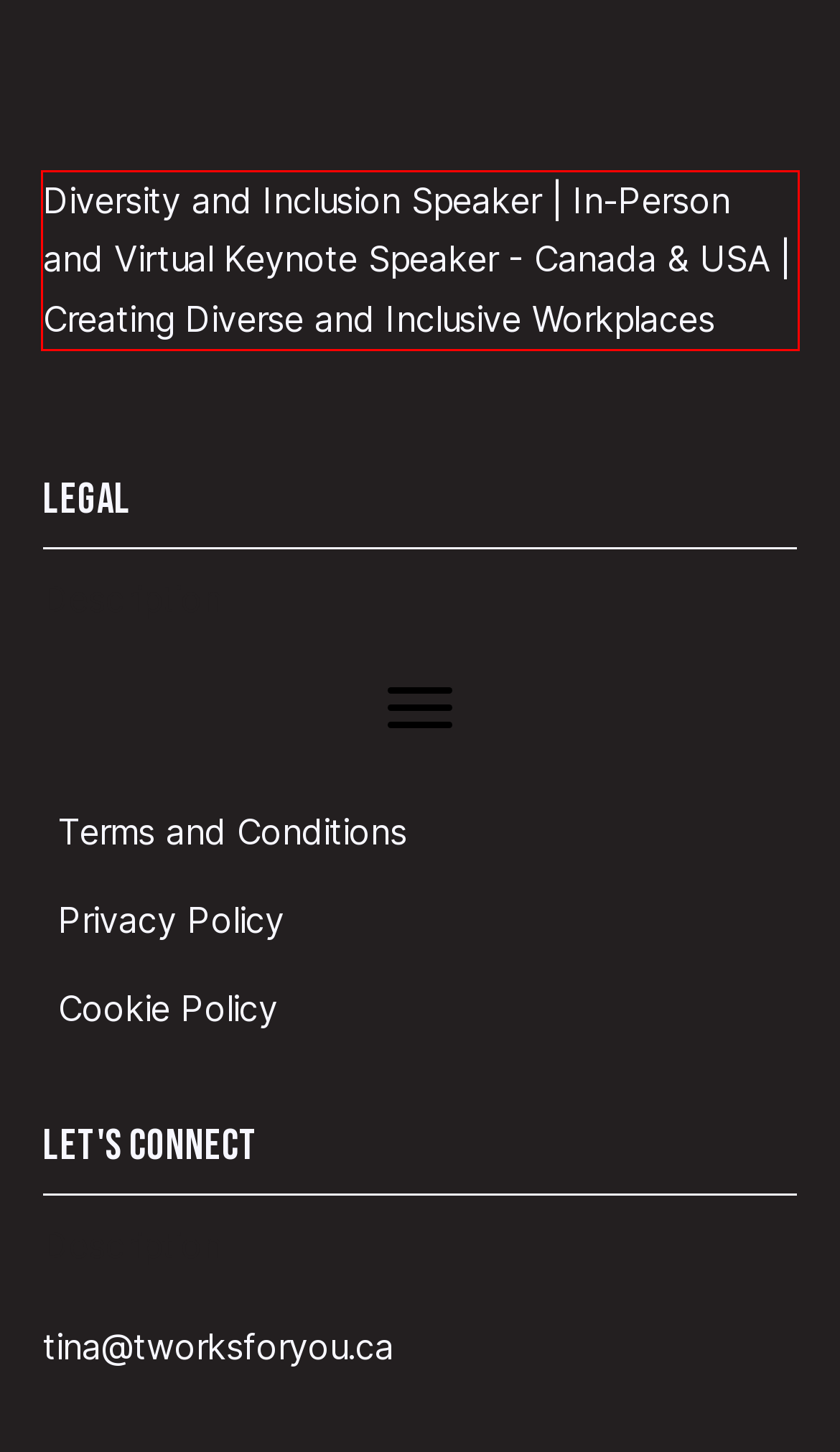Within the screenshot of a webpage, identify the red bounding box and perform OCR to capture the text content it contains.

Diversity and Inclusion Speaker | In-Person and Virtual Keynote Speaker - Canada & USA | Creating Diverse and Inclusive Workplaces